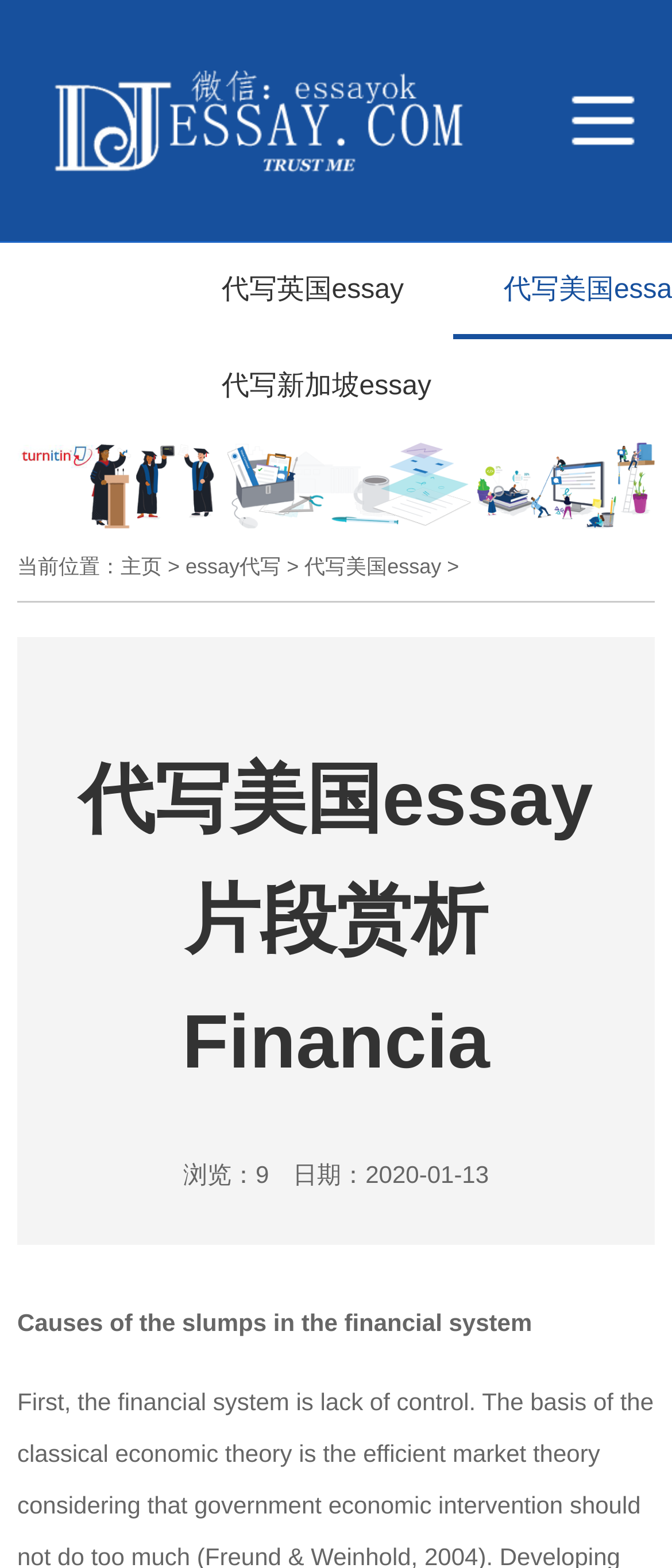Reply to the question with a single word or phrase:
What is the main topic of this webpage?

essay writing